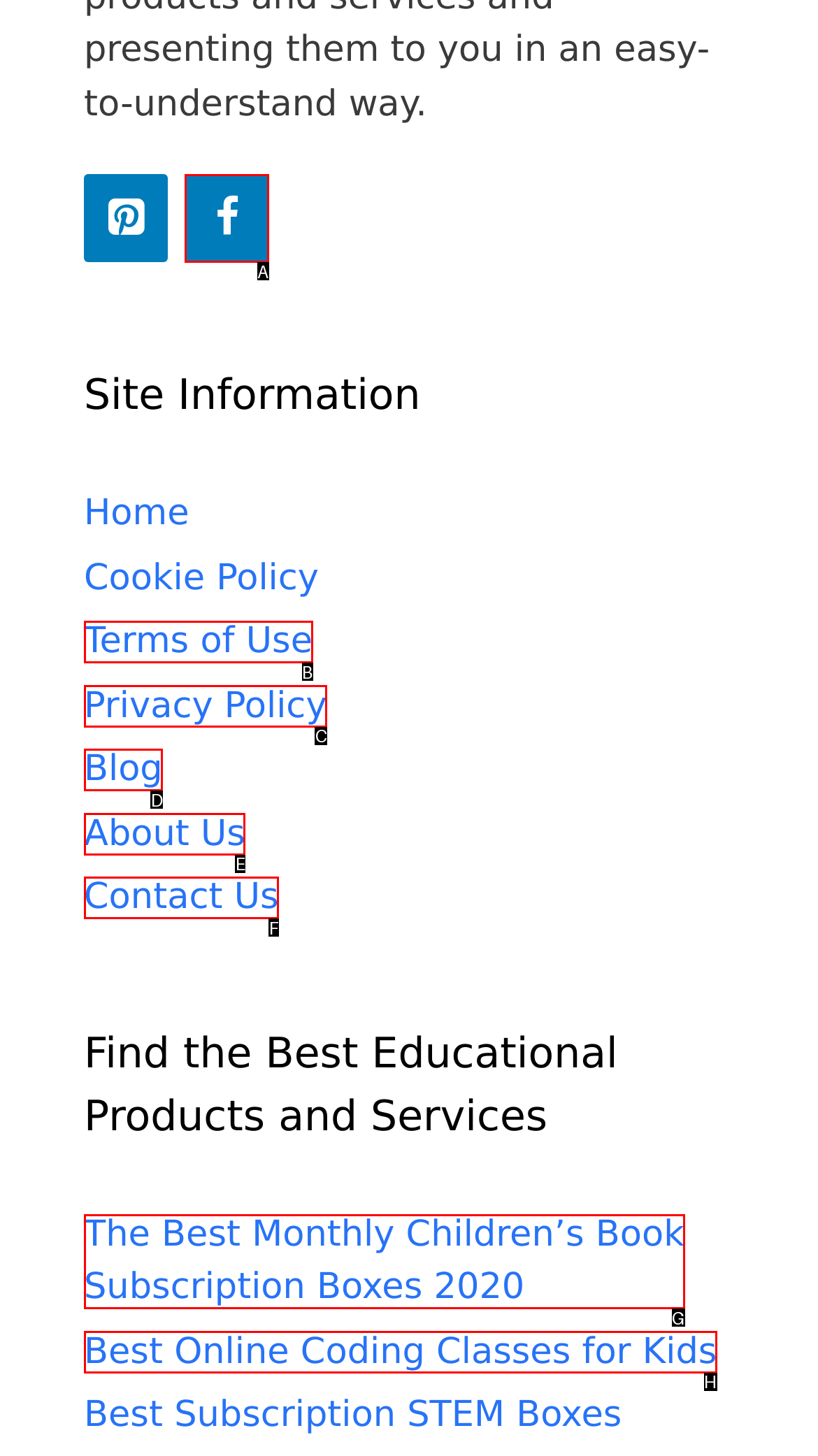Identify the correct option to click in order to complete this task: Explore the Best Monthly Children’s Book Subscription Boxes 2020
Answer with the letter of the chosen option directly.

G